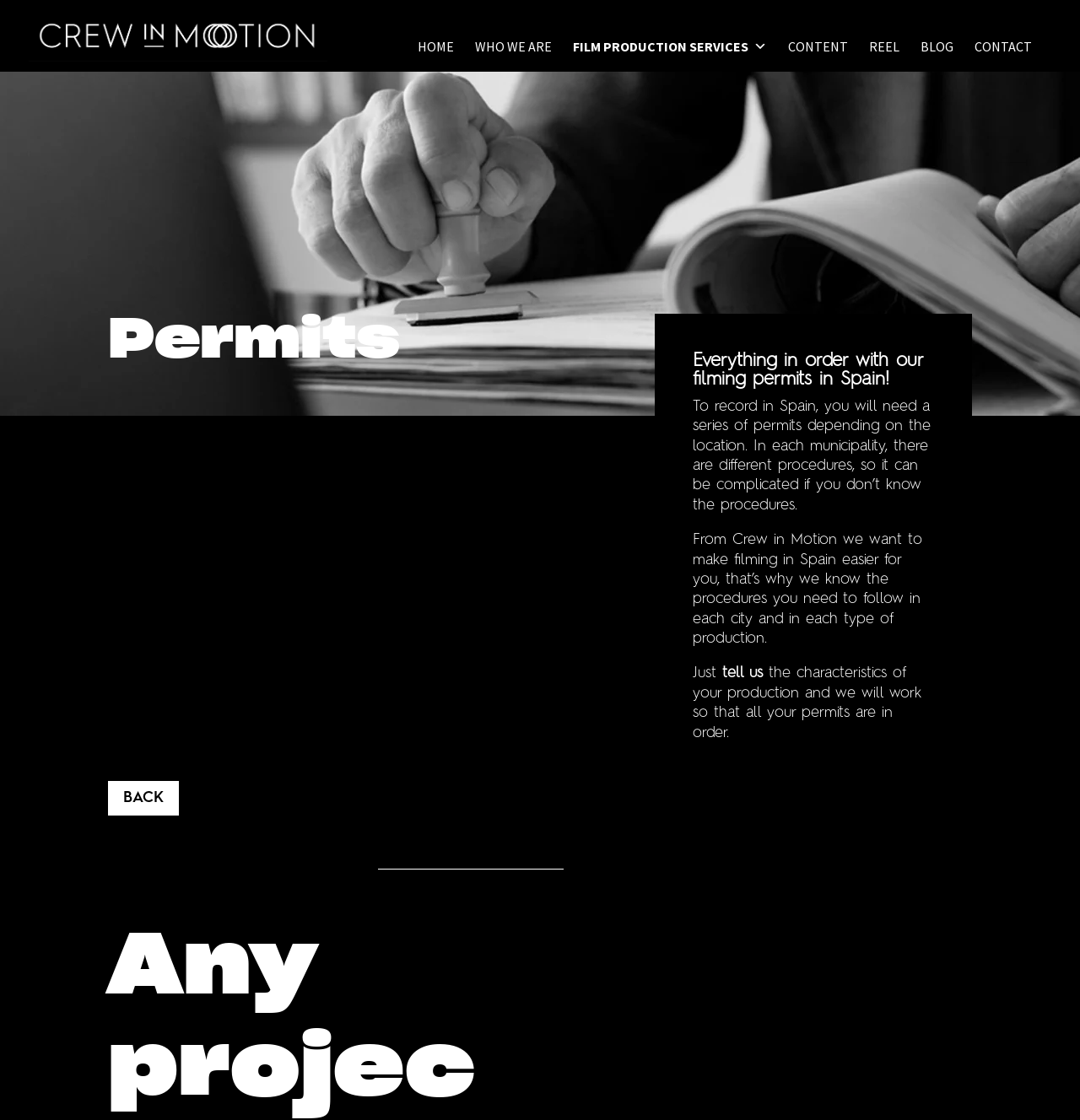Please determine the bounding box coordinates of the area that needs to be clicked to complete this task: 'Click on HOME'. The coordinates must be four float numbers between 0 and 1, formatted as [left, top, right, bottom].

[0.387, 0.029, 0.42, 0.055]